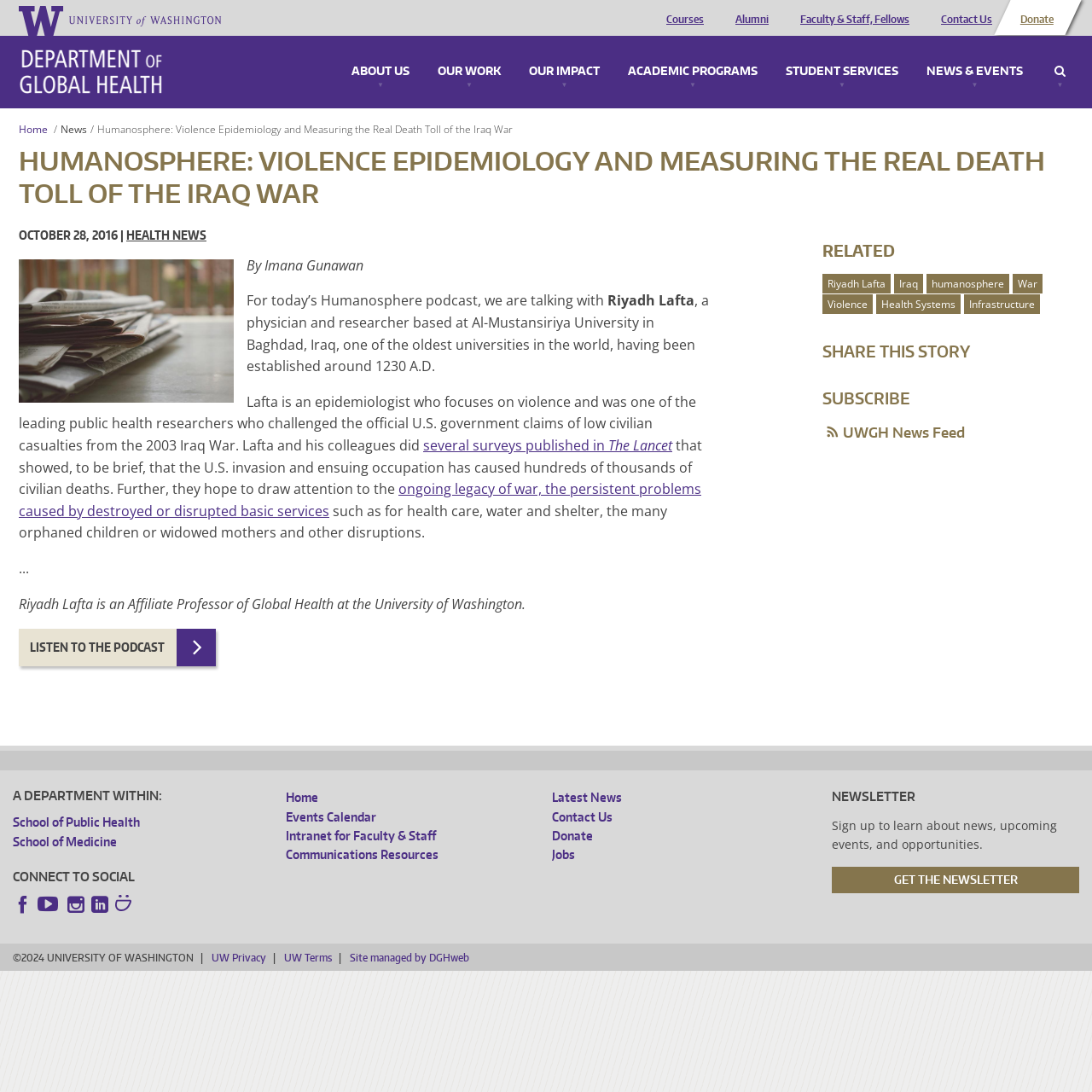What is the name of the university?
Please respond to the question with as much detail as possible.

I found the answer by looking at the top-left corner of the webpage, where it says 'University of Washington - Department of Global Health'.